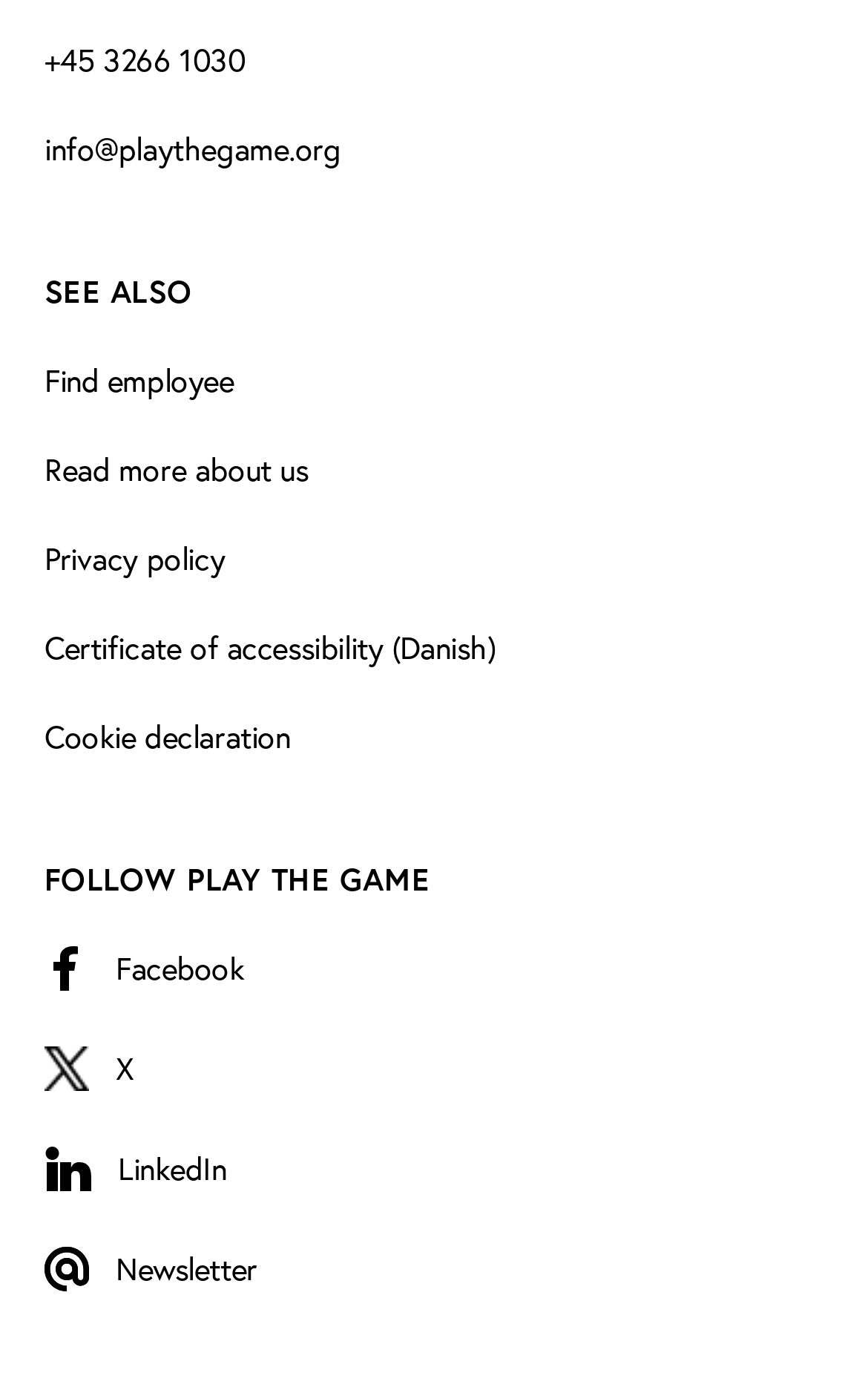Respond concisely with one word or phrase to the following query:
What type of policy is mentioned?

Privacy policy